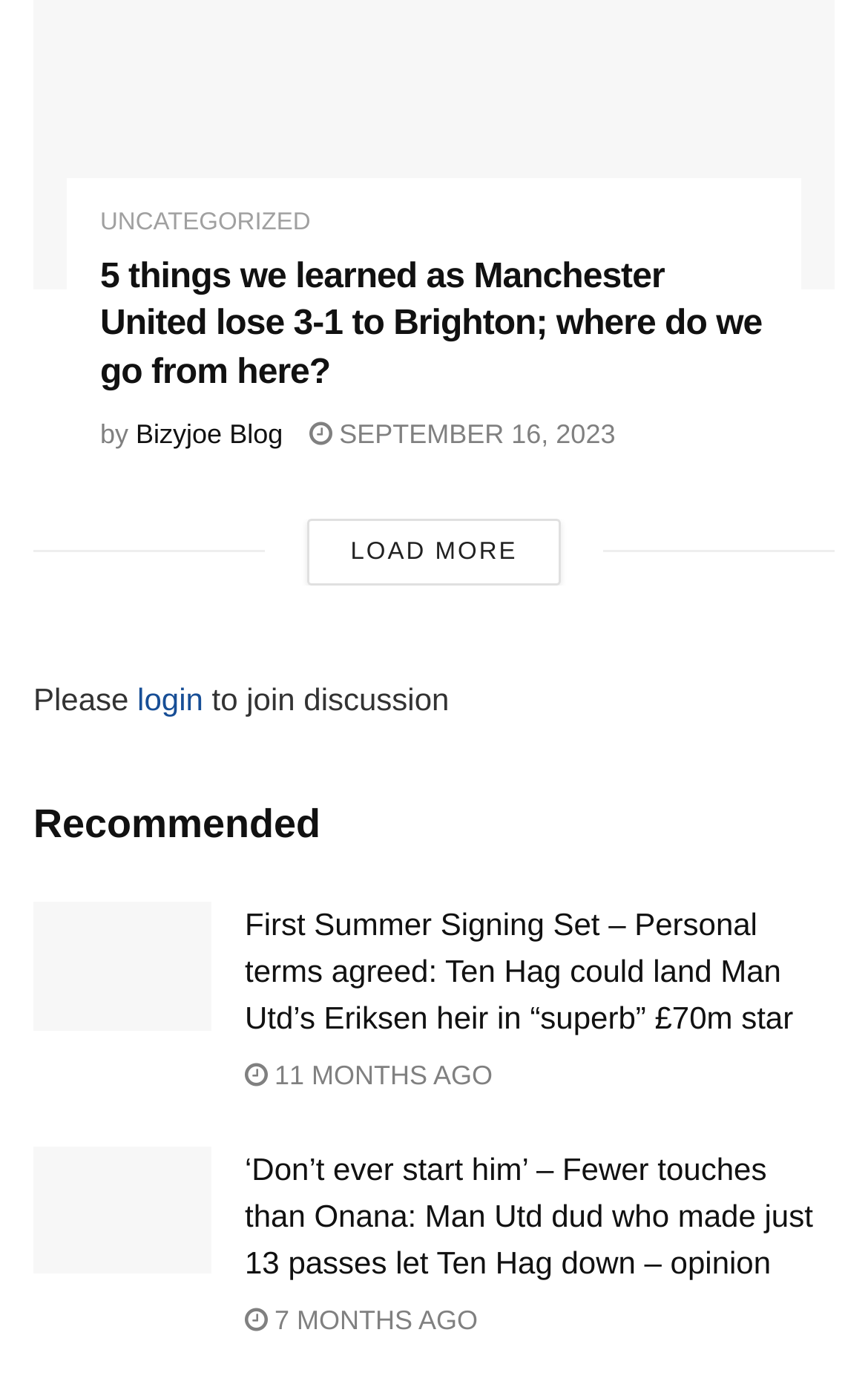What is the topic of the first article?
Refer to the screenshot and respond with a concise word or phrase.

Antony accuser